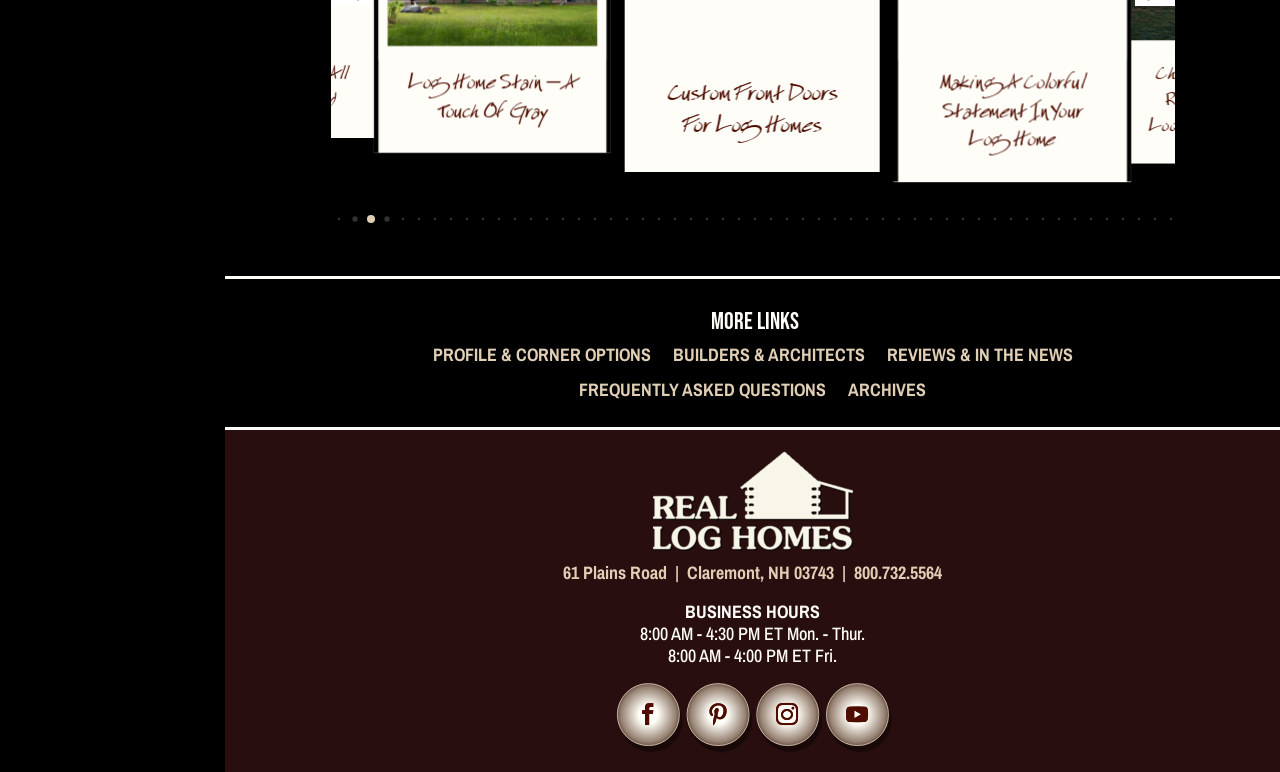Answer the following query with a single word or phrase:
How many slide options are available?

66